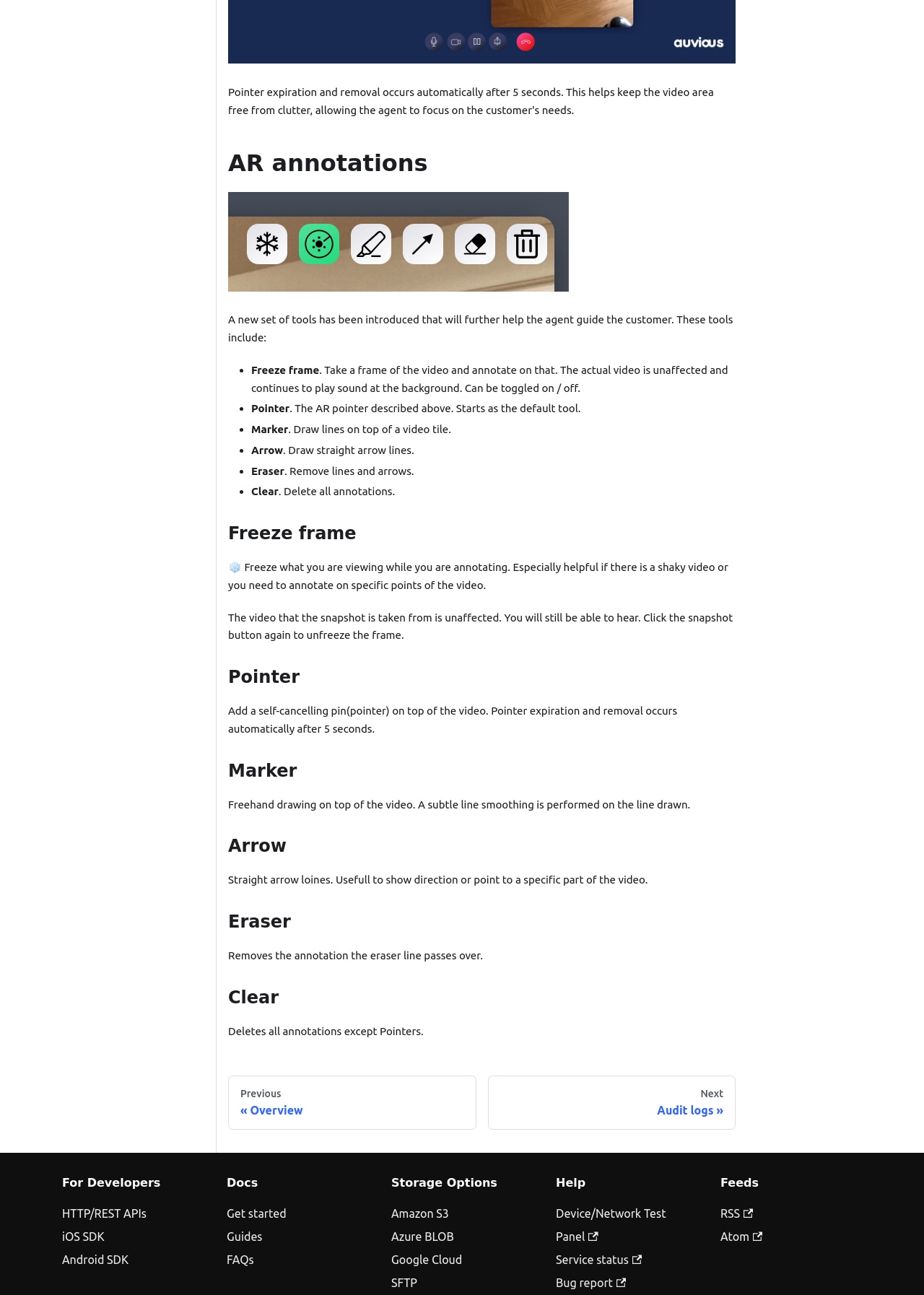Please provide a comprehensive answer to the question based on the screenshot: What is the function of Eraser?

The Eraser is a tool that removes the annotation the eraser line passes over. It is used to delete unwanted annotations from the video.